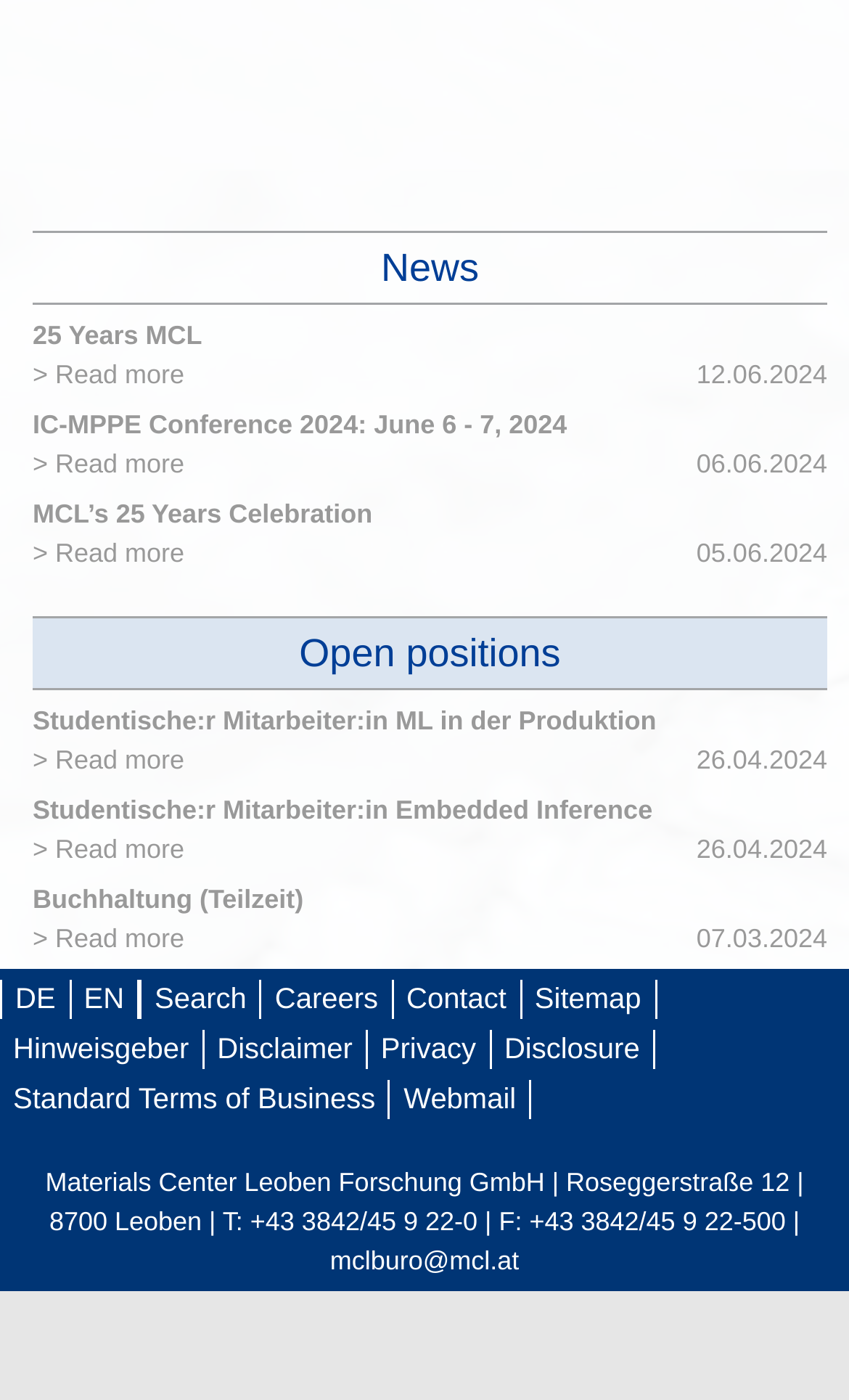Determine the bounding box coordinates for the clickable element required to fulfill the instruction: "View Open positions". Provide the coordinates as four float numbers between 0 and 1, i.e., [left, top, right, bottom].

[0.352, 0.452, 0.66, 0.483]